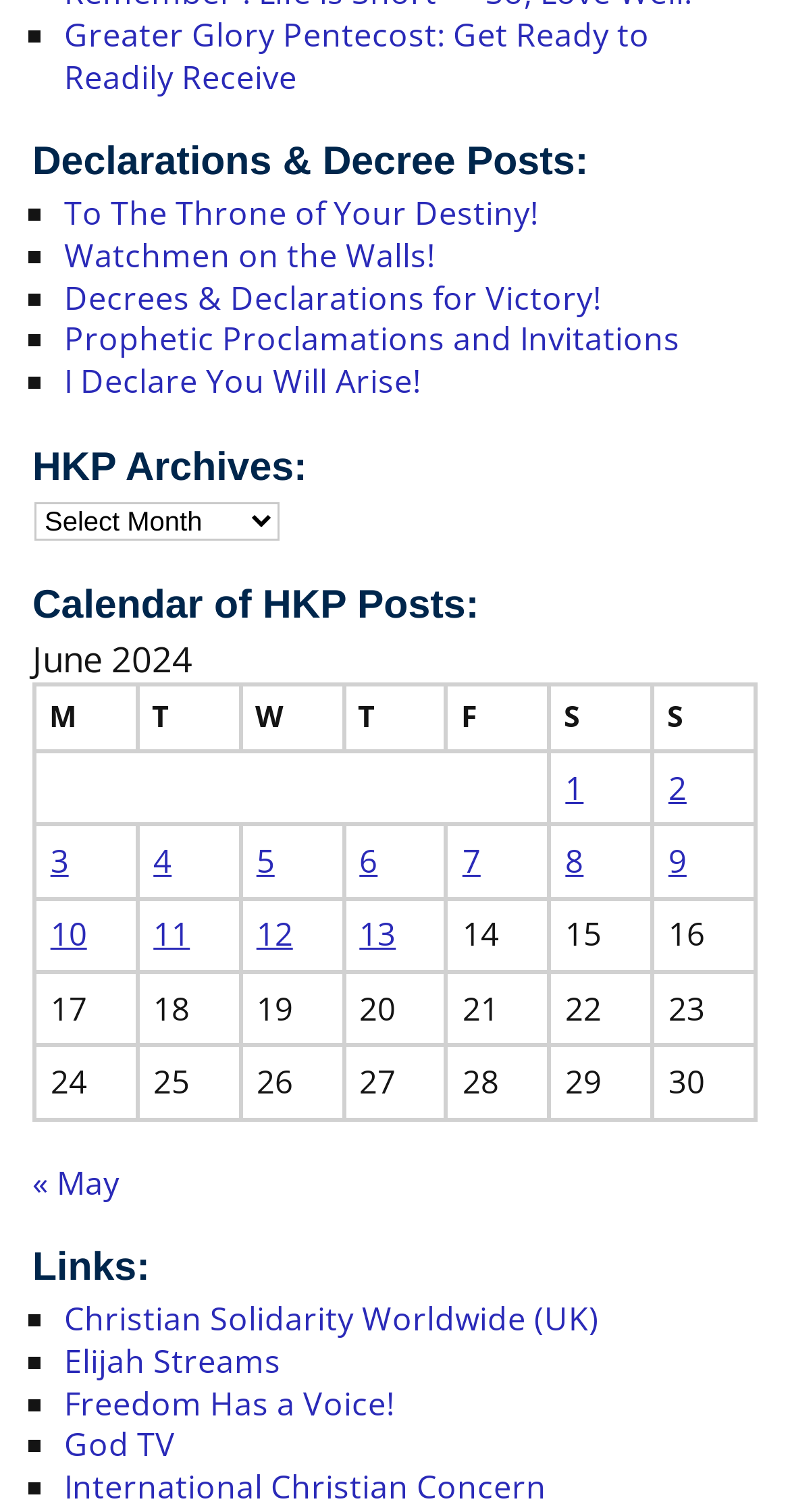Locate the bounding box coordinates of the clickable part needed for the task: "Click on the link 'I Declare You Will Arise!' ".

[0.081, 0.237, 0.533, 0.267]